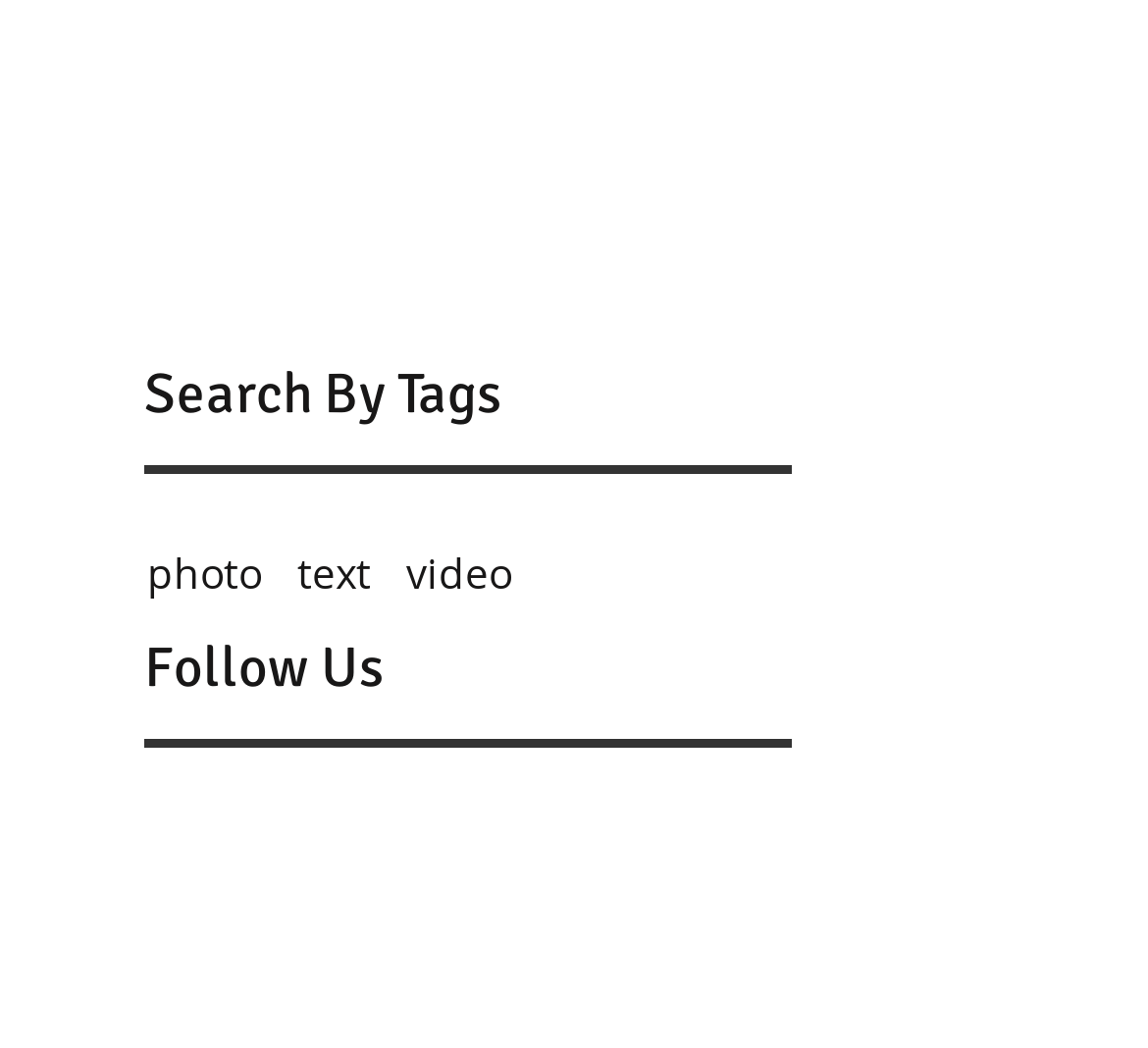Show me the bounding box coordinates of the clickable region to achieve the task as per the instruction: "Explore Instagram".

[0.492, 0.901, 0.582, 1.0]